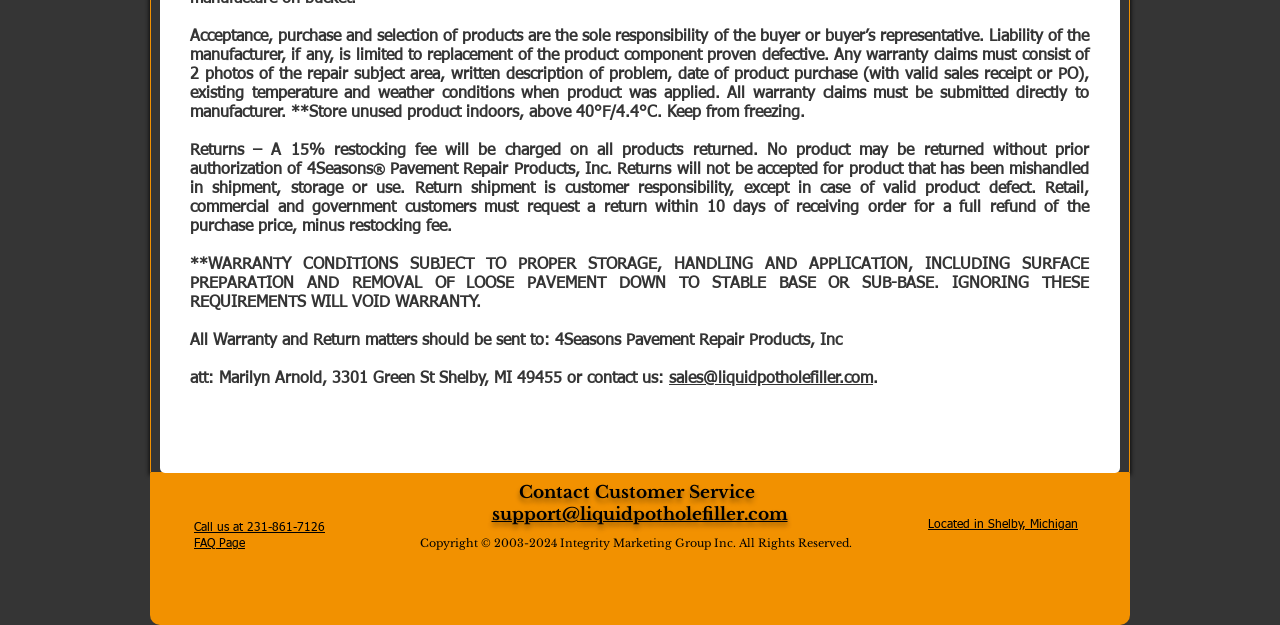What is the restocking fee for returned products?
Based on the screenshot, provide a one-word or short-phrase response.

15%